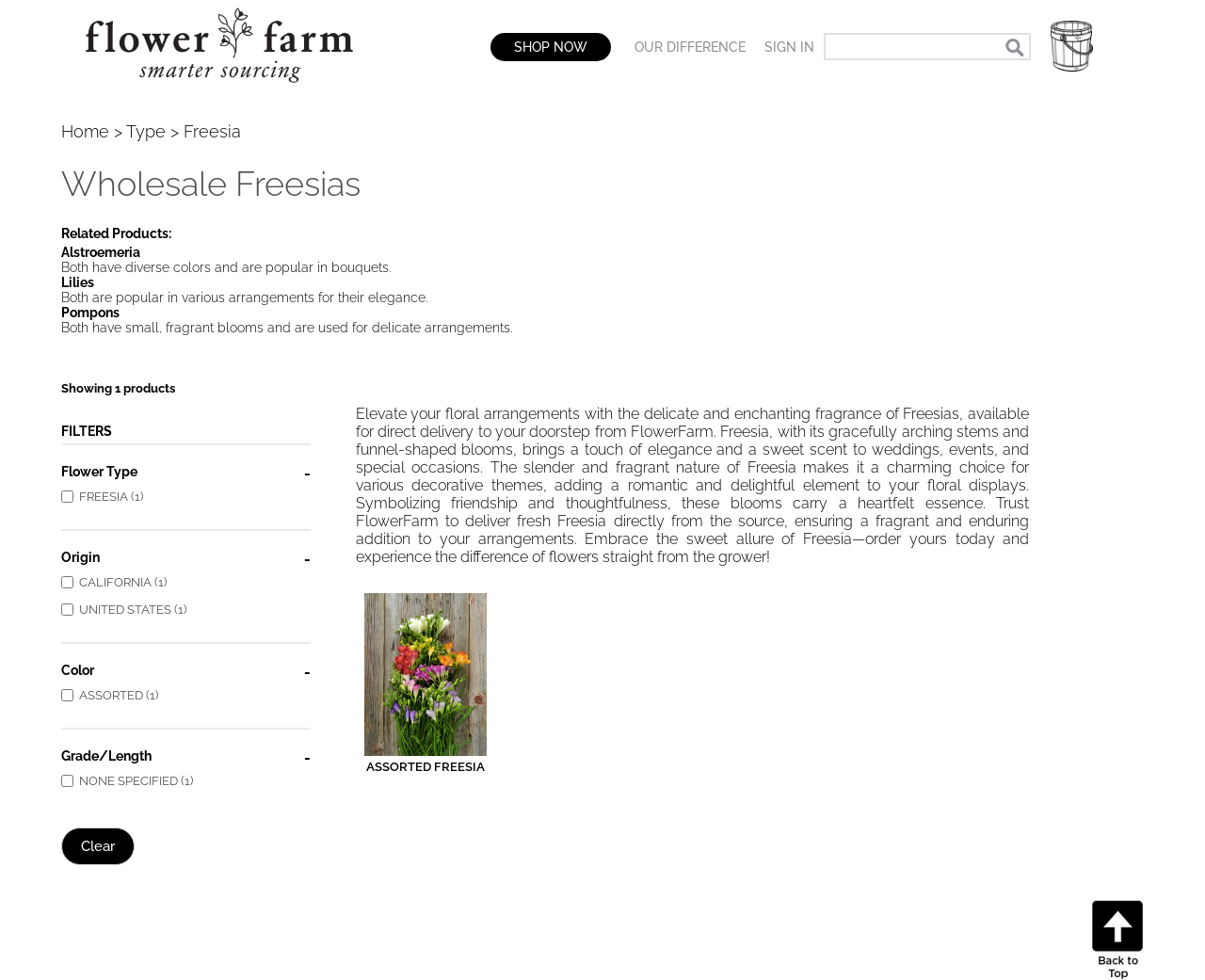Provide a brief response to the question below using one word or phrase:
What is the name of the website?

FlowerFarm